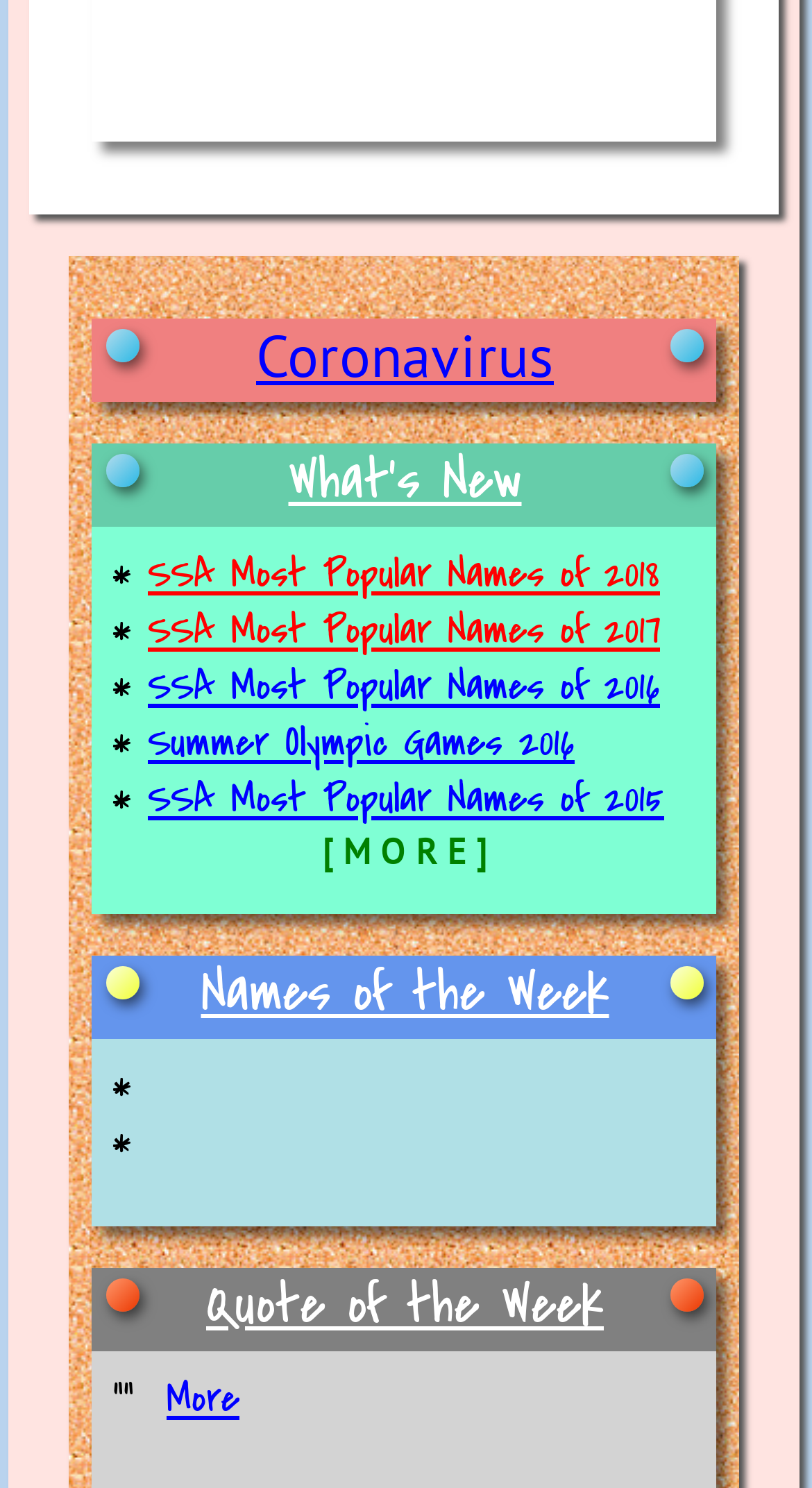What is the title of the second section?
Provide an in-depth and detailed explanation in response to the question.

The second section of the webpage has a title 'Names of the Week', which suggests that it contains information about popular names or trends.